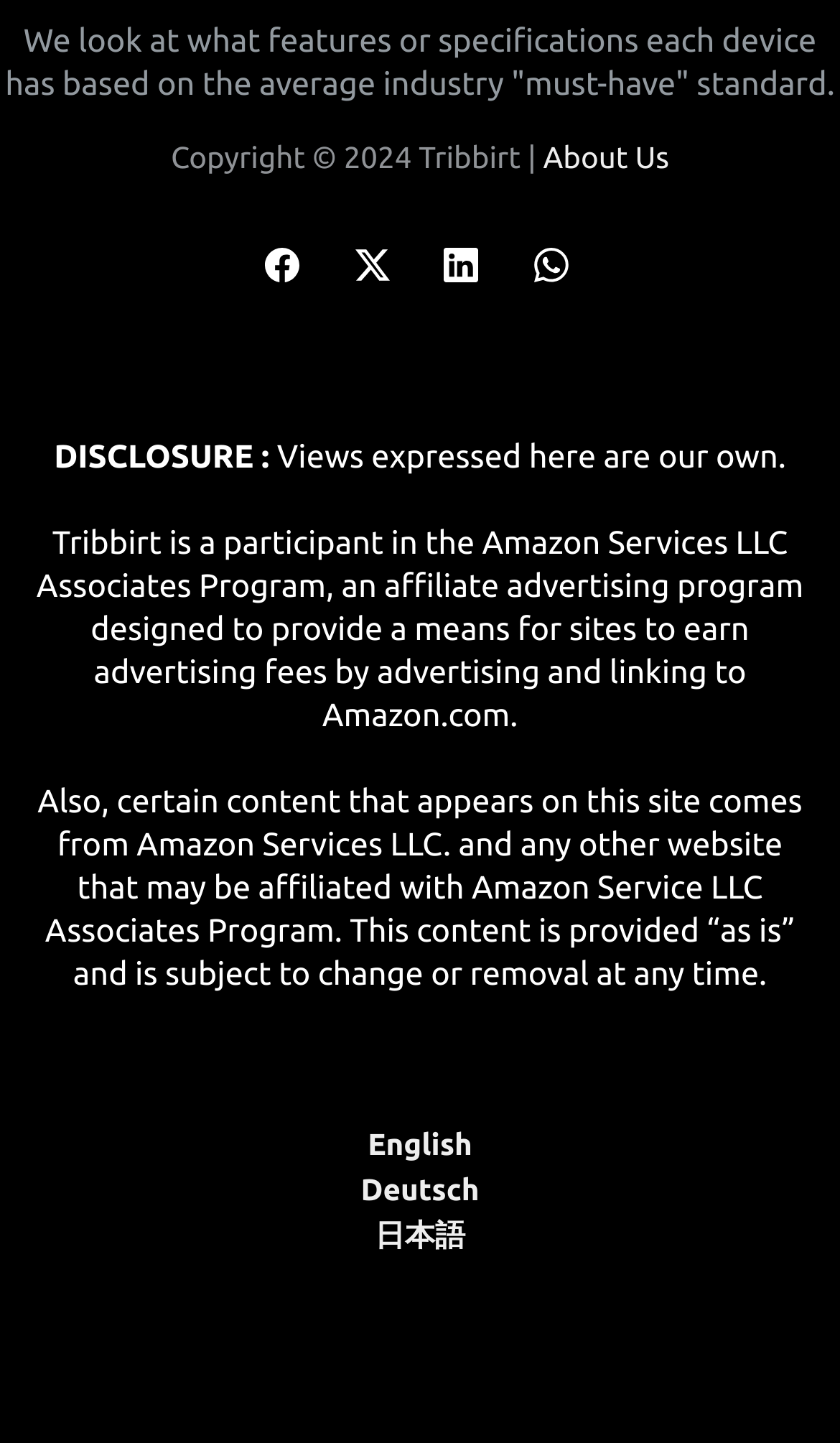Find and specify the bounding box coordinates that correspond to the clickable region for the instruction: "Switch to English".

[0.438, 0.781, 0.562, 0.805]